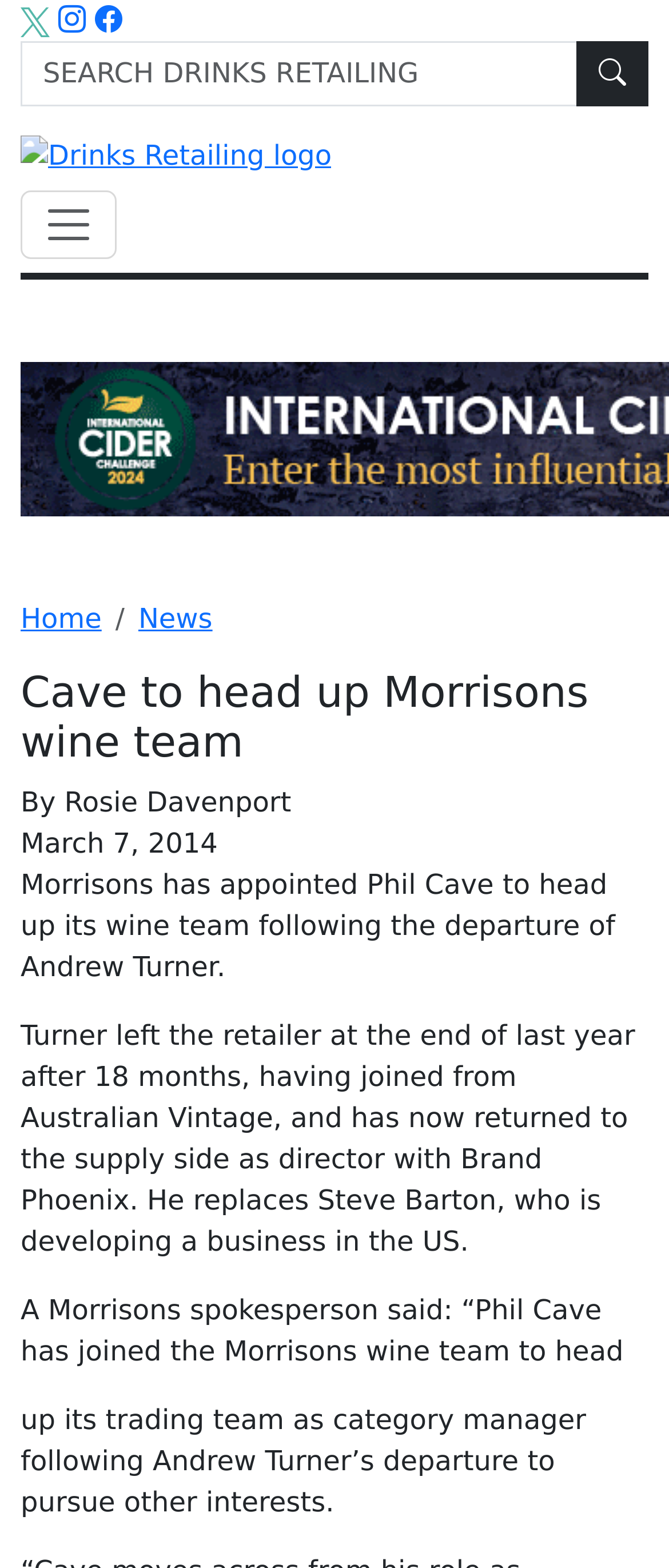Who is the new head of Morrisons wine team?
Please give a detailed and thorough answer to the question, covering all relevant points.

The answer can be found in the article's content, specifically in the sentence 'Morrisons has appointed Phil Cave to head up its wine team following the departure of Andrew Turner.'